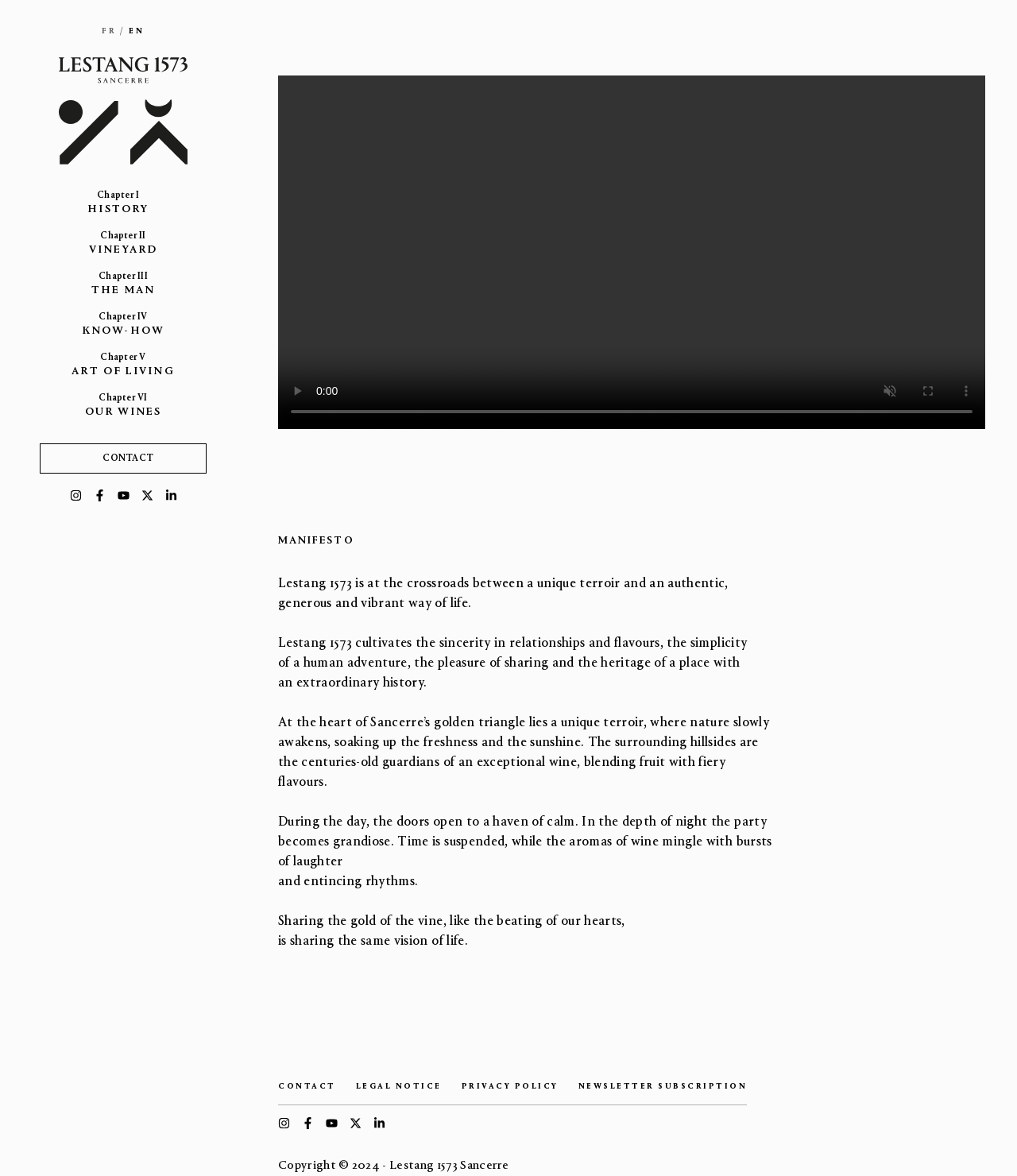Can you specify the bounding box coordinates of the area that needs to be clicked to fulfill the following instruction: "Click the 'Skip to content' link"?

[0.0, 0.0, 0.031, 0.014]